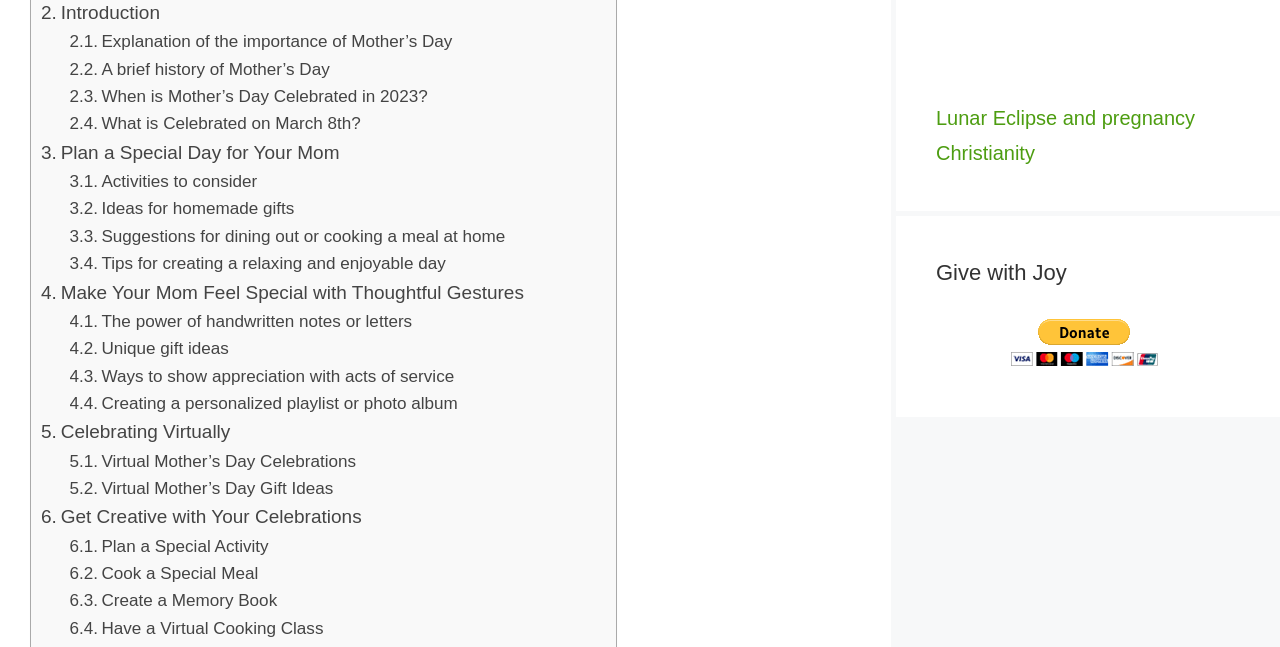Find the bounding box coordinates for the element that must be clicked to complete the instruction: "Read about celebrating Mother's Day virtually". The coordinates should be four float numbers between 0 and 1, indicated as [left, top, right, bottom].

[0.054, 0.692, 0.278, 0.734]